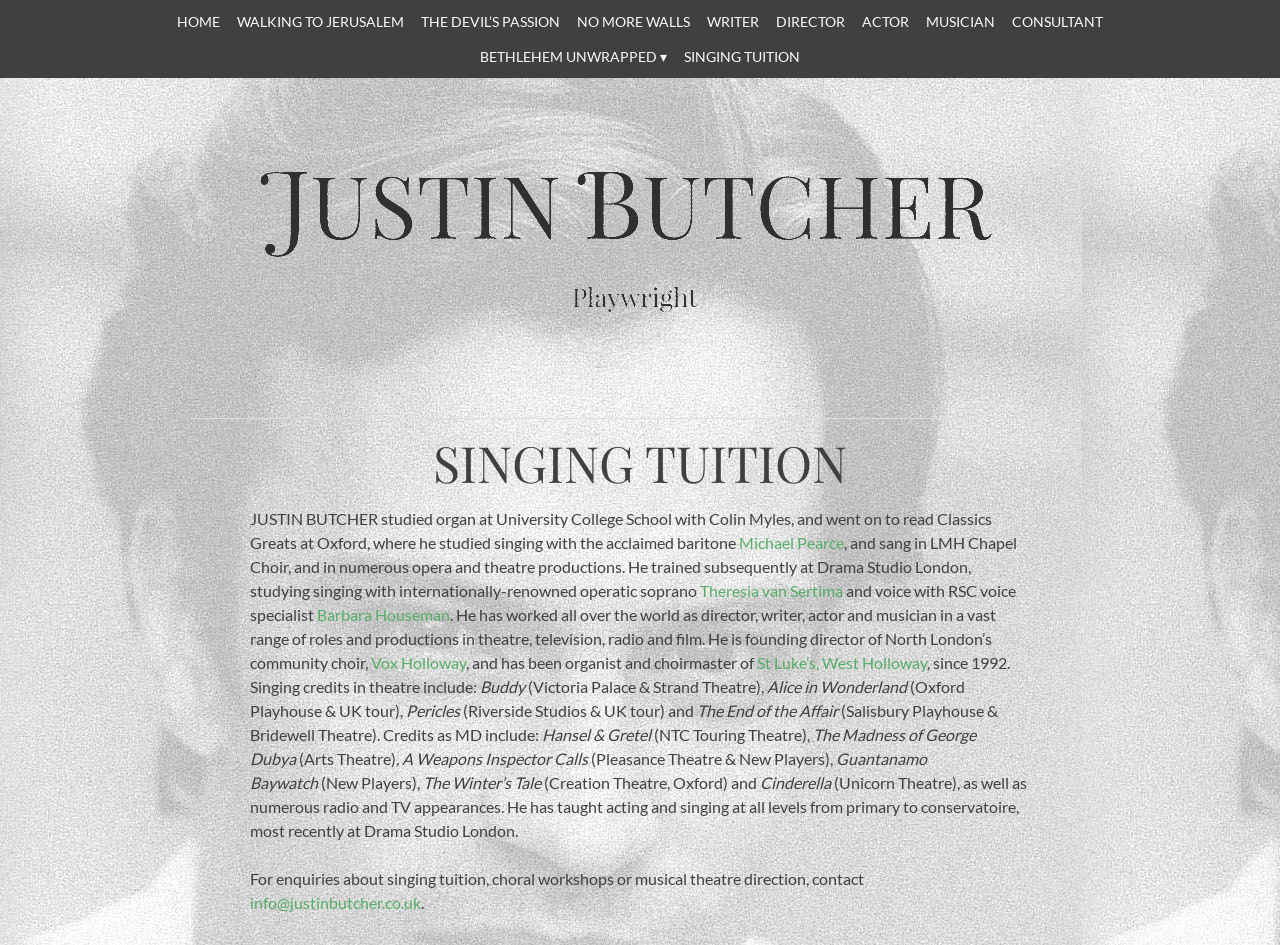What is the name of the community choir founded by Justin Butcher?
Offer a detailed and exhaustive answer to the question.

According to the webpage, Justin Butcher is the founding director of North London's community choir, Vox Holloway, which is mentioned in the text 'He is founding director of North London’s community choir, Vox Holloway'.